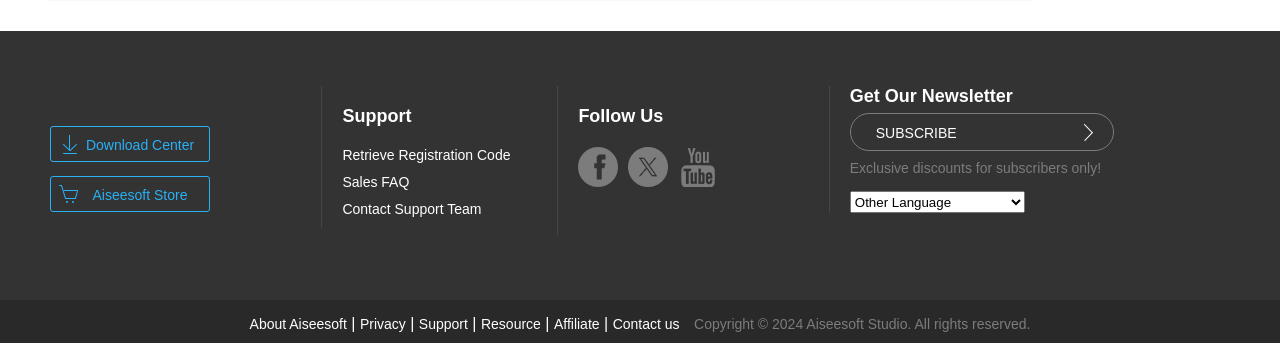Locate the bounding box coordinates of the clickable region to complete the following instruction: "Get registration code."

[0.267, 0.429, 0.408, 0.475]